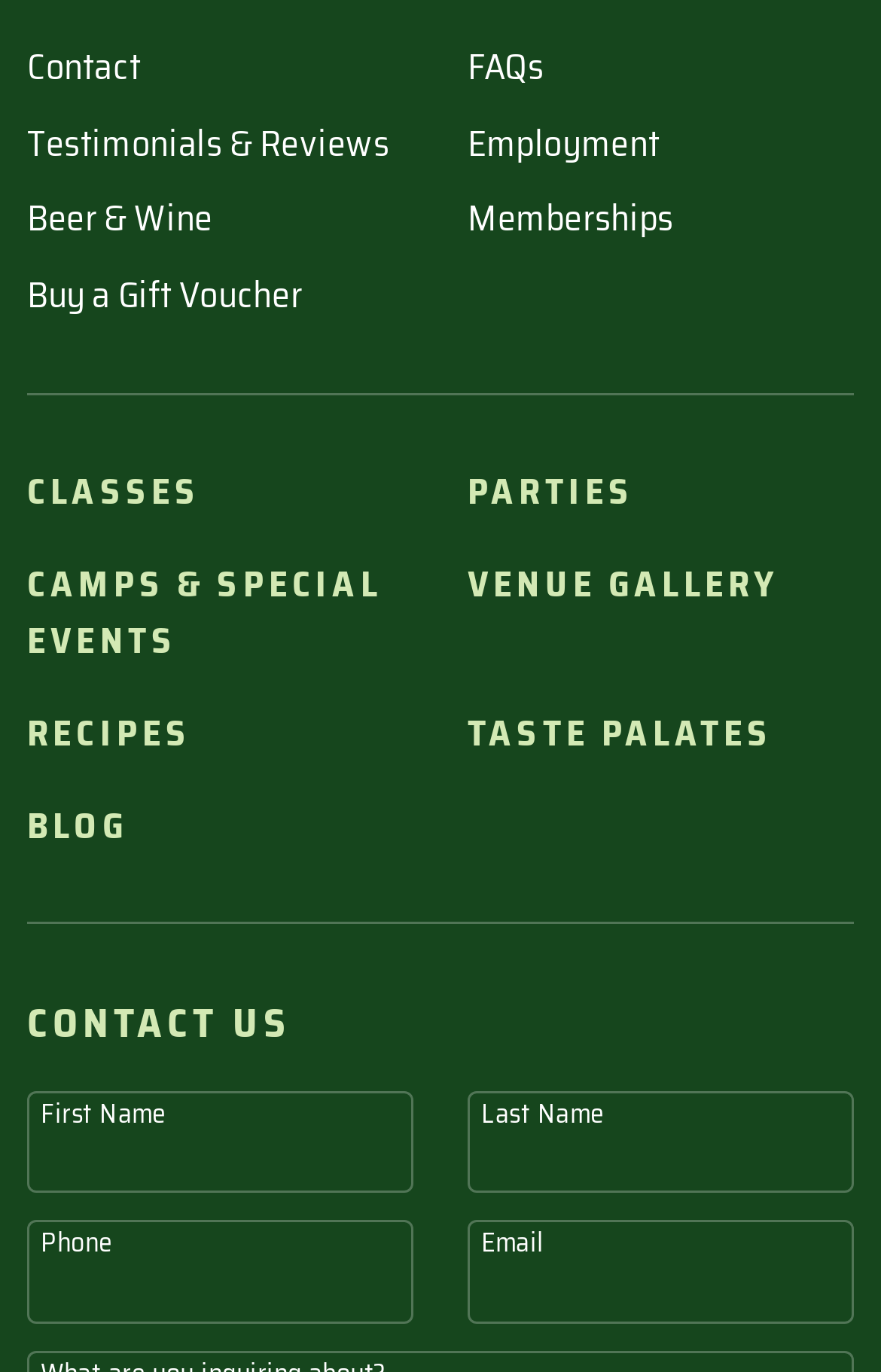Analyze the image and give a detailed response to the question:
How many textboxes are required on the webpage?

There are four textboxes on the webpage that are required, which are 'First Name', 'Last Name', 'Phone', and 'Email'. These textboxes are located at the bottom of the webpage and have a 'required: True' attribute.